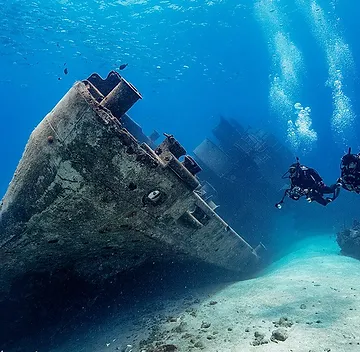Please answer the following question as detailed as possible based on the image: 
What are the scuba divers doing near the ship's bow?

The scuba divers are positioned near the ship's bow, equipped with diving gear and cameras, suggesting that they are capturing the mystical beauty of the aquatic environment and the shipwreck through photography or videography.